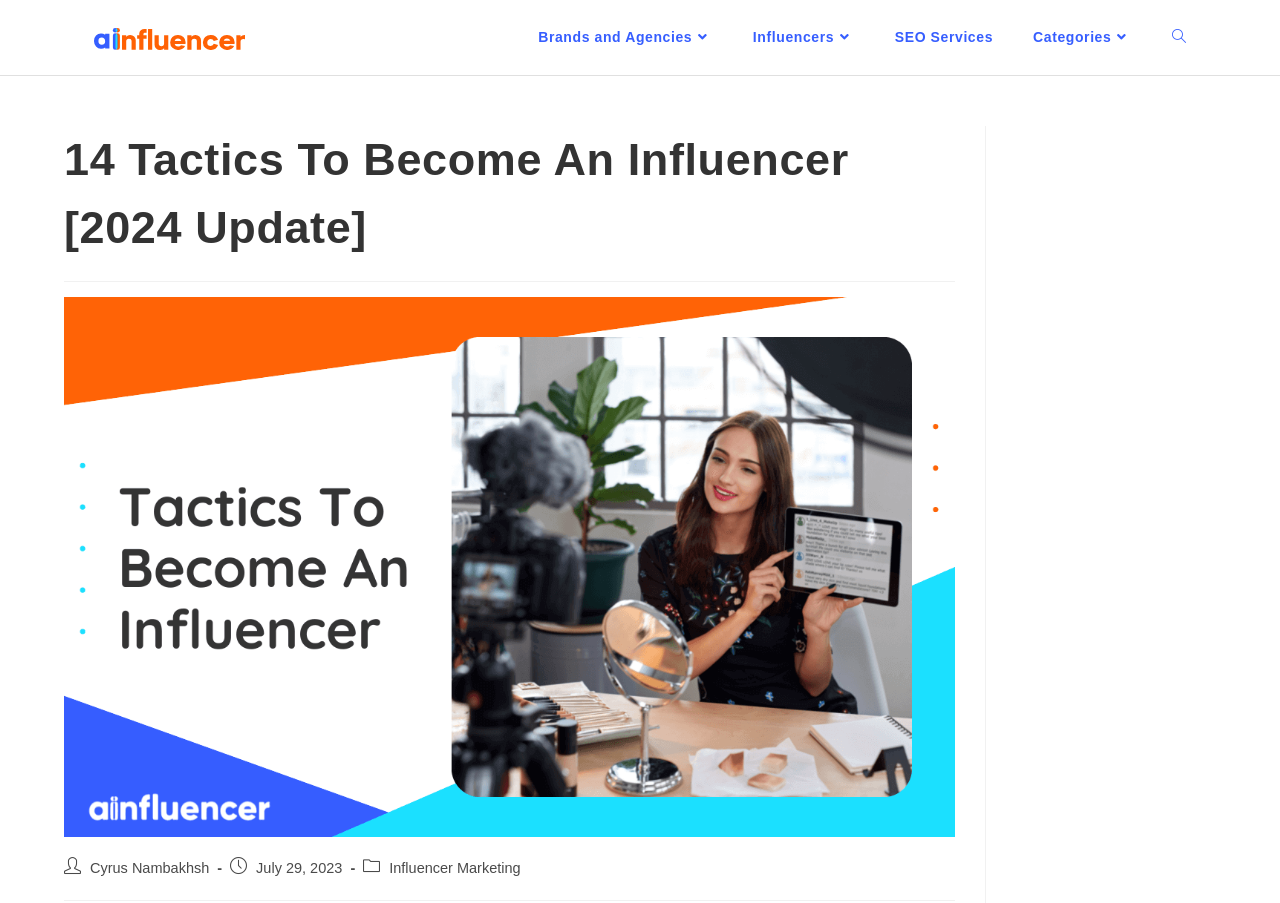Identify the bounding box coordinates for the region of the element that should be clicked to carry out the instruction: "Learn about Influencer Marketing". The bounding box coordinates should be four float numbers between 0 and 1, i.e., [left, top, right, bottom].

[0.304, 0.953, 0.407, 0.97]